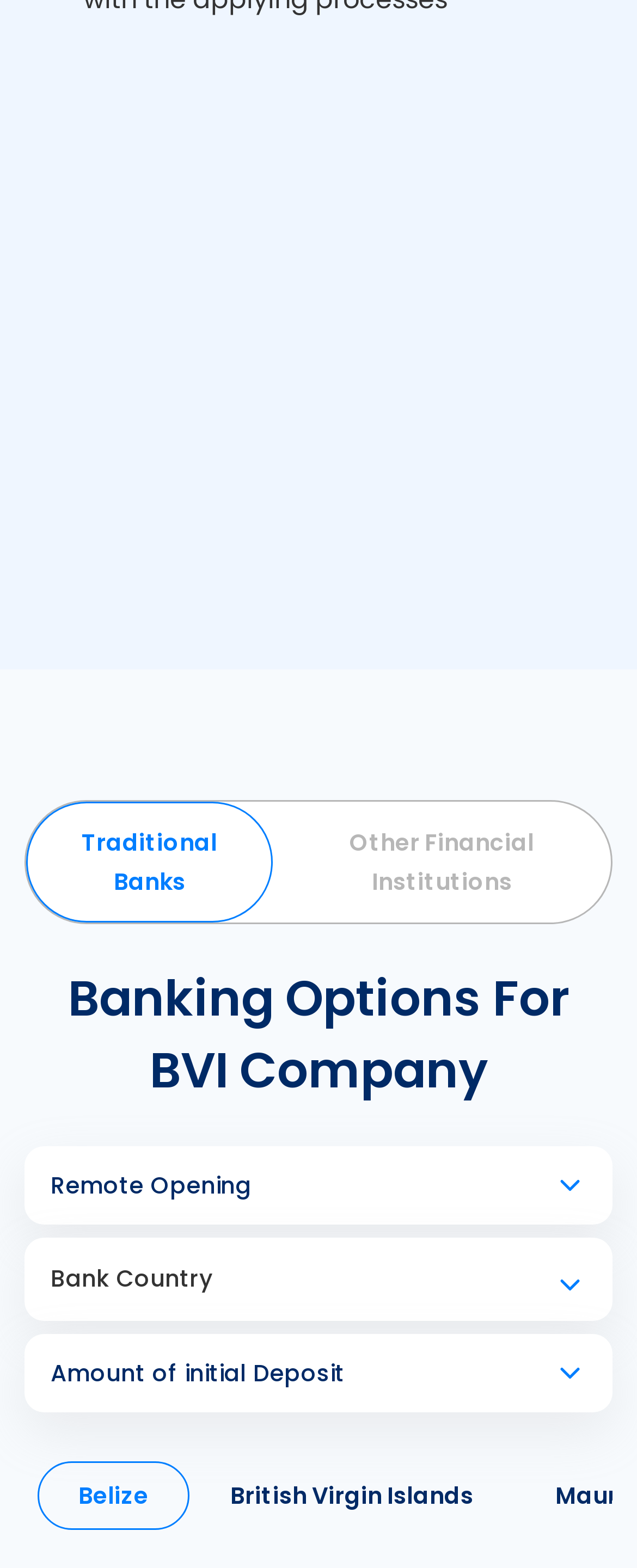Using details from the image, please answer the following question comprehensively:
How many tabs are in the first tablist?

The first tablist element has two child tab elements, 'Traditional Banks' and 'Other Financial Institutions', so there are two tabs in the first tablist.